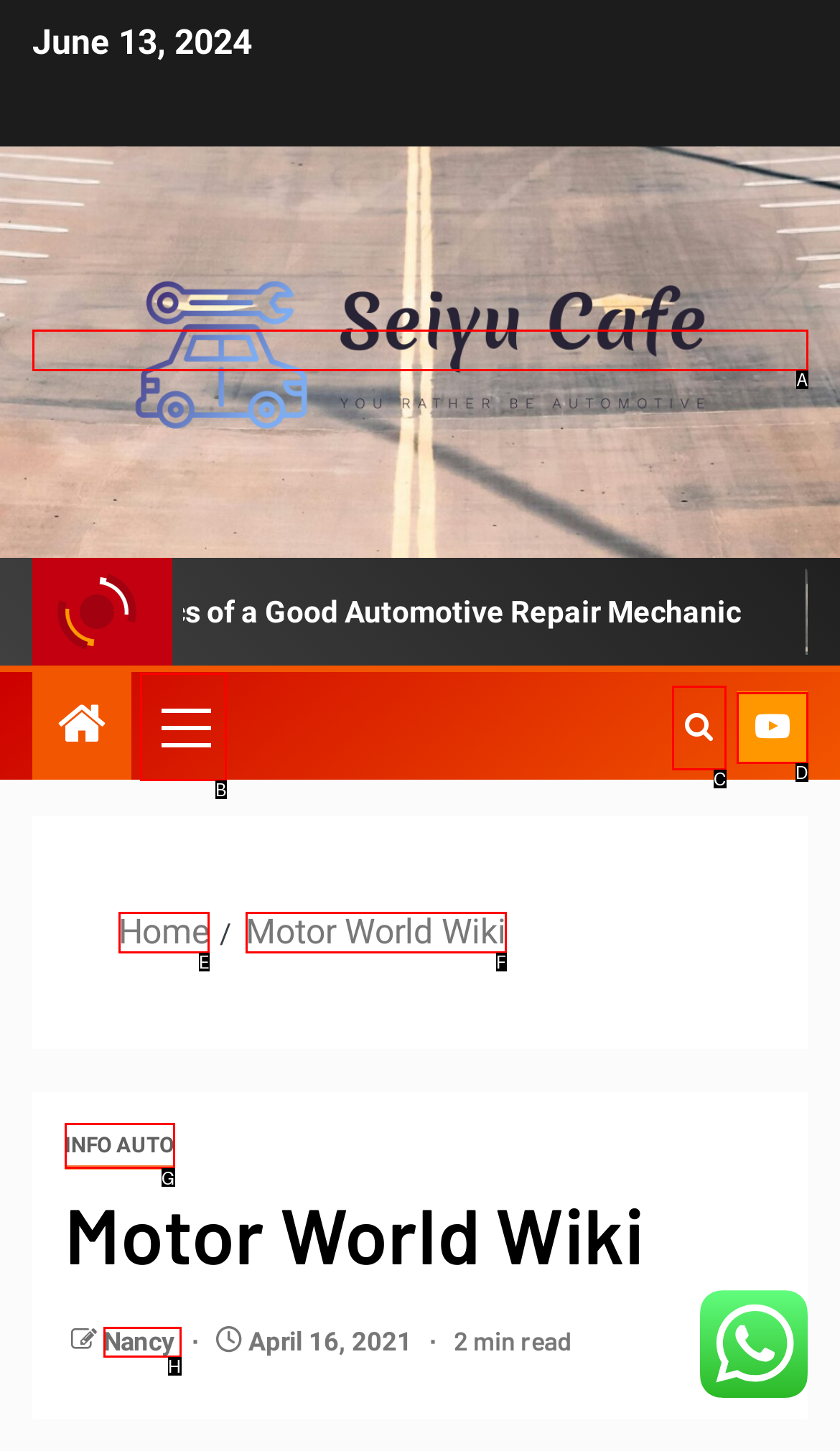From the options shown, which one fits the description: Info Auto? Respond with the appropriate letter.

G